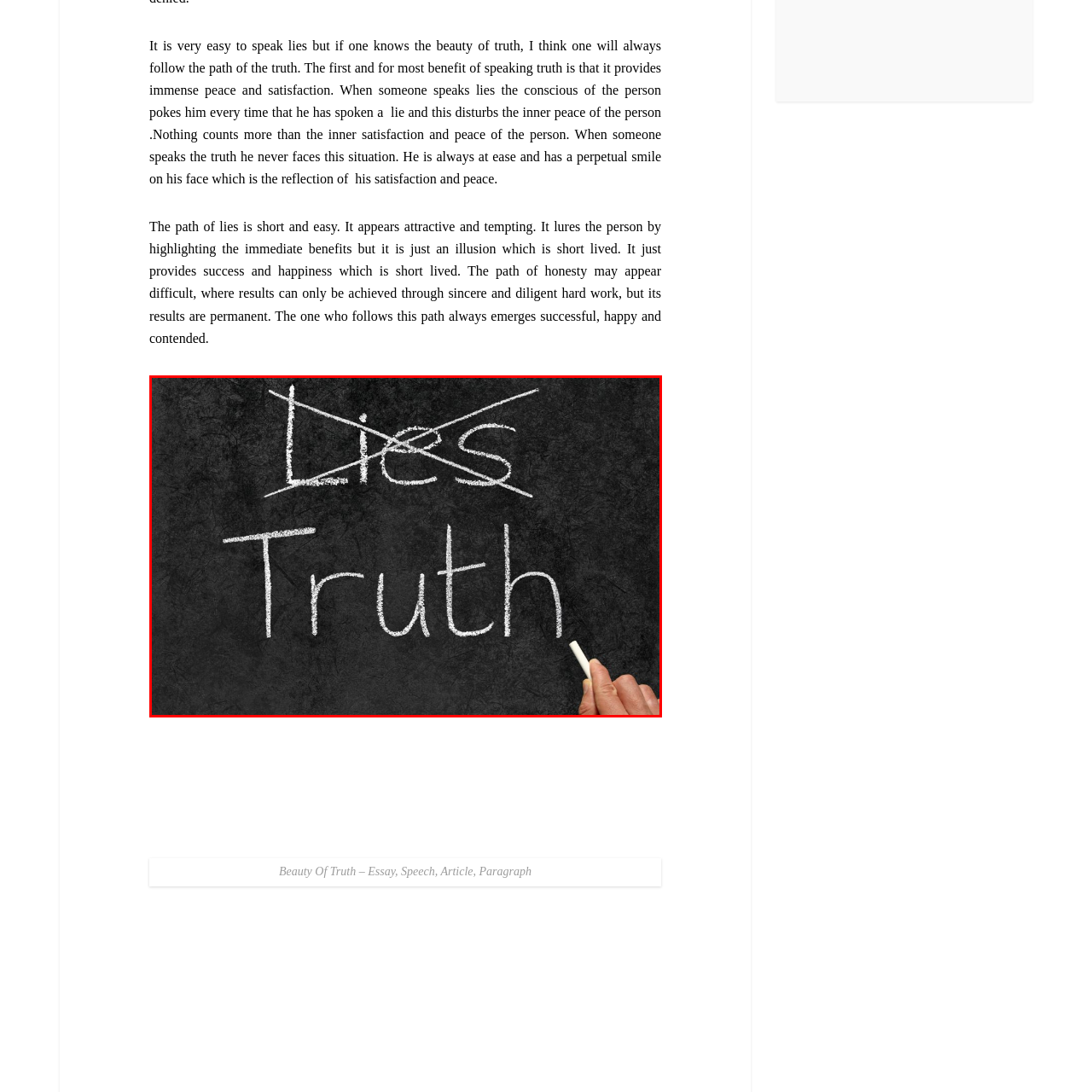What is the hand in the image holding?
Analyze the image surrounded by the red bounding box and answer the question in detail.

A hand is seen actively writing on the chalkboard, further emphasizing the theme of actively choosing truth over deception, and the hand is holding a piece of chalk to do so.